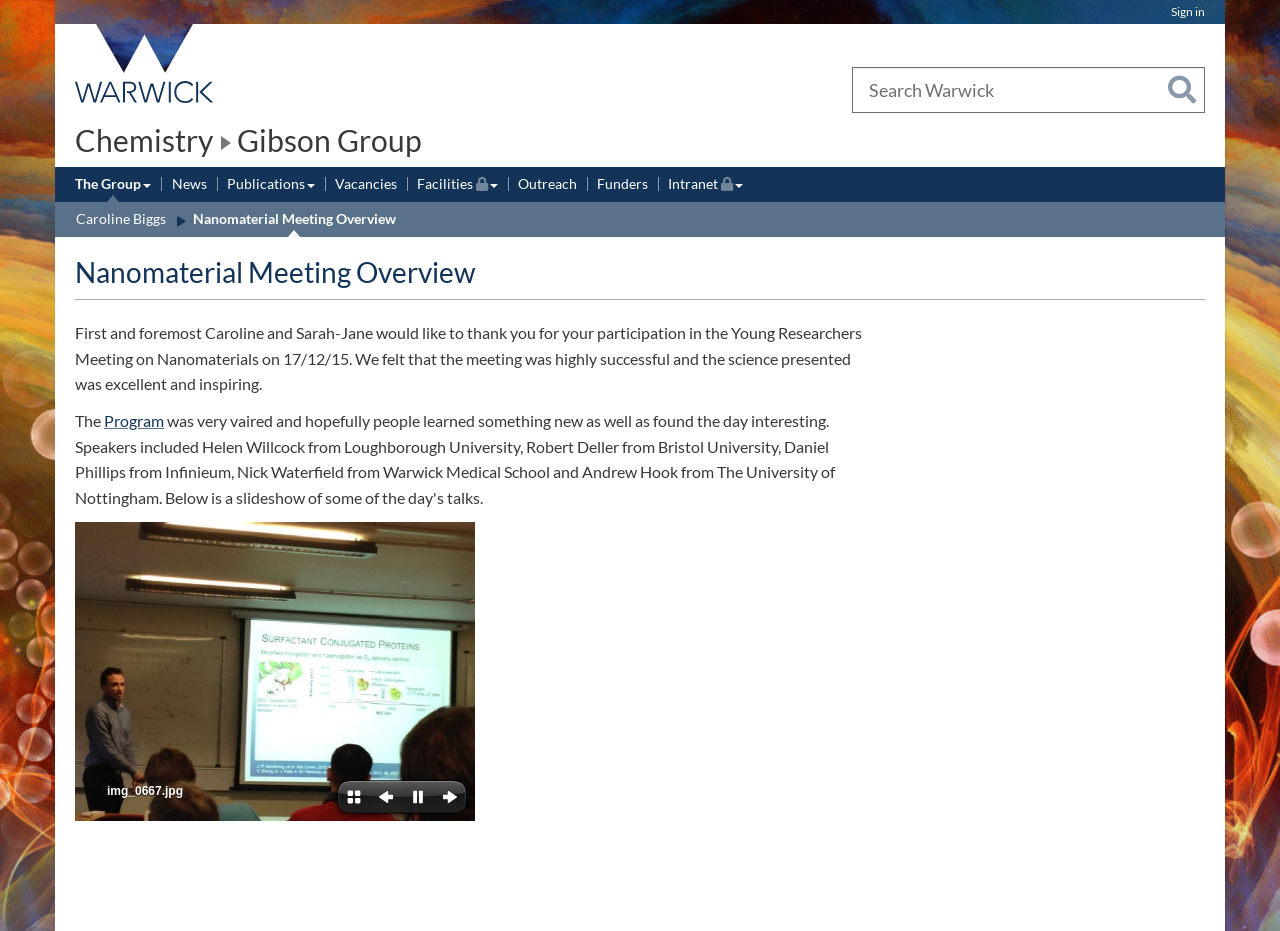What is the topic of the publications?
Refer to the image and offer an in-depth and detailed answer to the question.

I found the answer by looking at the link 'Publications' and the context of the webpage which suggests that the publications are related to nanomaterials.